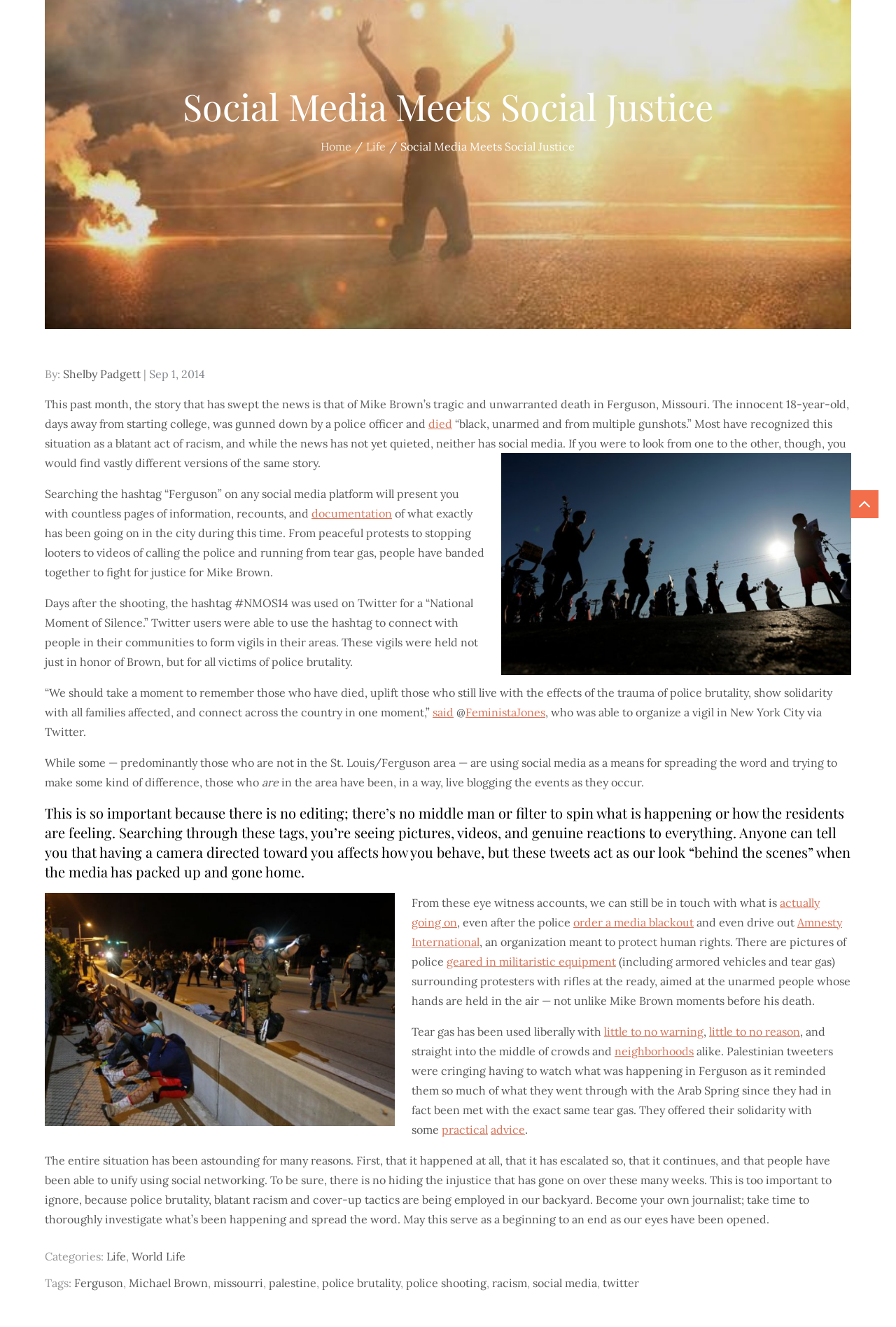Given the element description "Ferguson" in the screenshot, predict the bounding box coordinates of that UI element.

[0.083, 0.961, 0.138, 0.972]